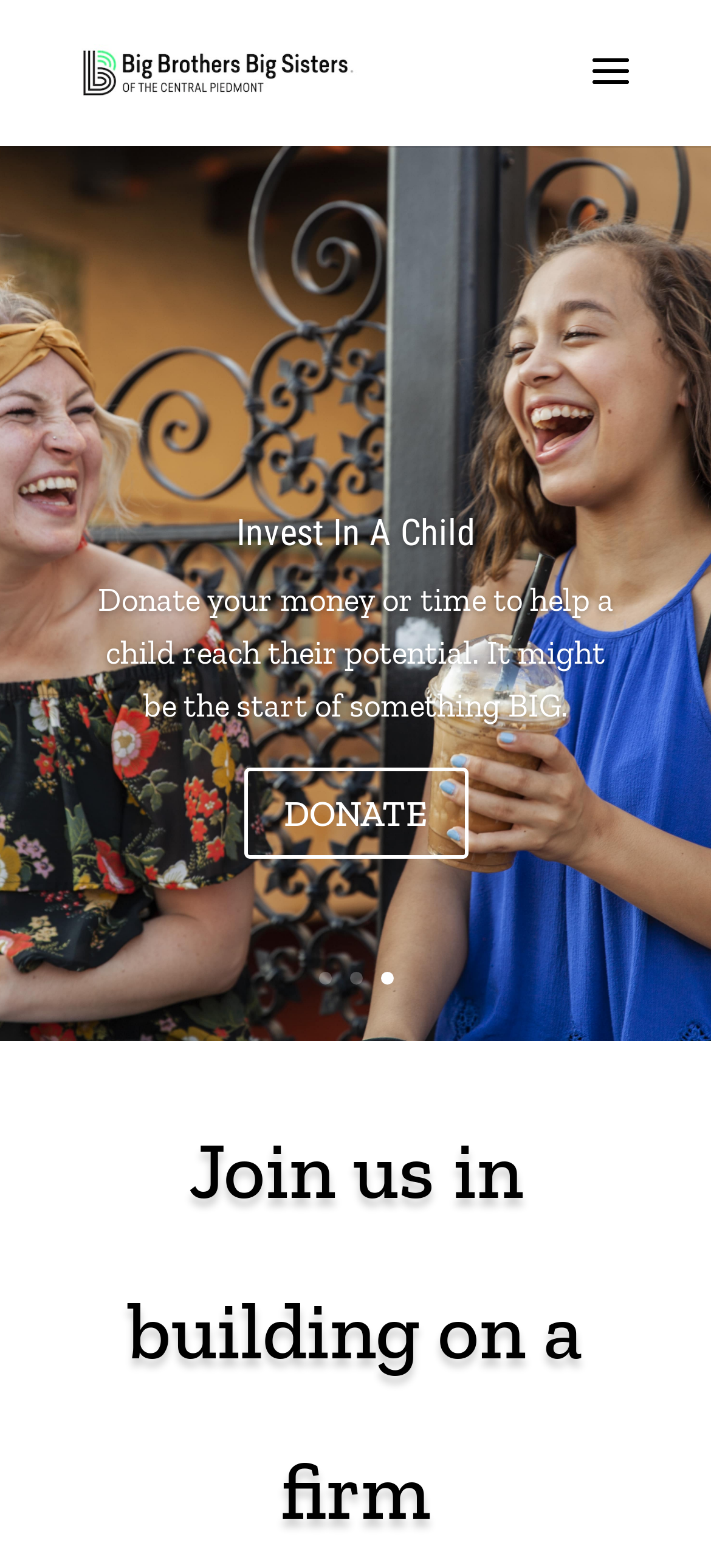Could you please study the image and provide a detailed answer to the question:
What is the main call to action?

The main call to action is to 'Donate your money or time to help a child reach their potential' as stated in the StaticText element, and there are also links to 'Invest In A Child' and 'DONATE 5' which suggests that the main call to action is to donate or invest in a child.